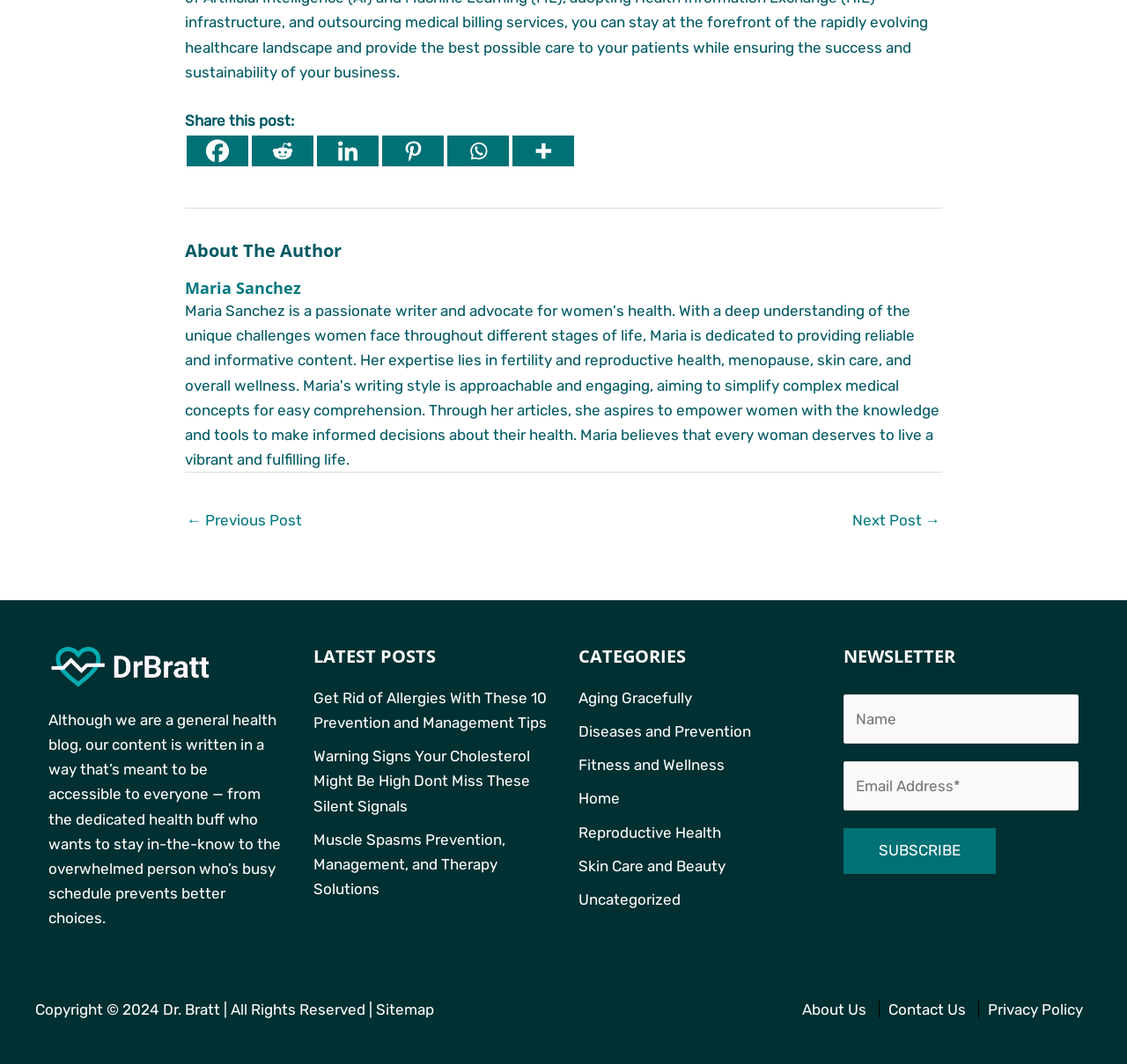What is the name of the author?
Answer with a single word or phrase, using the screenshot for reference.

Maria Sanchez